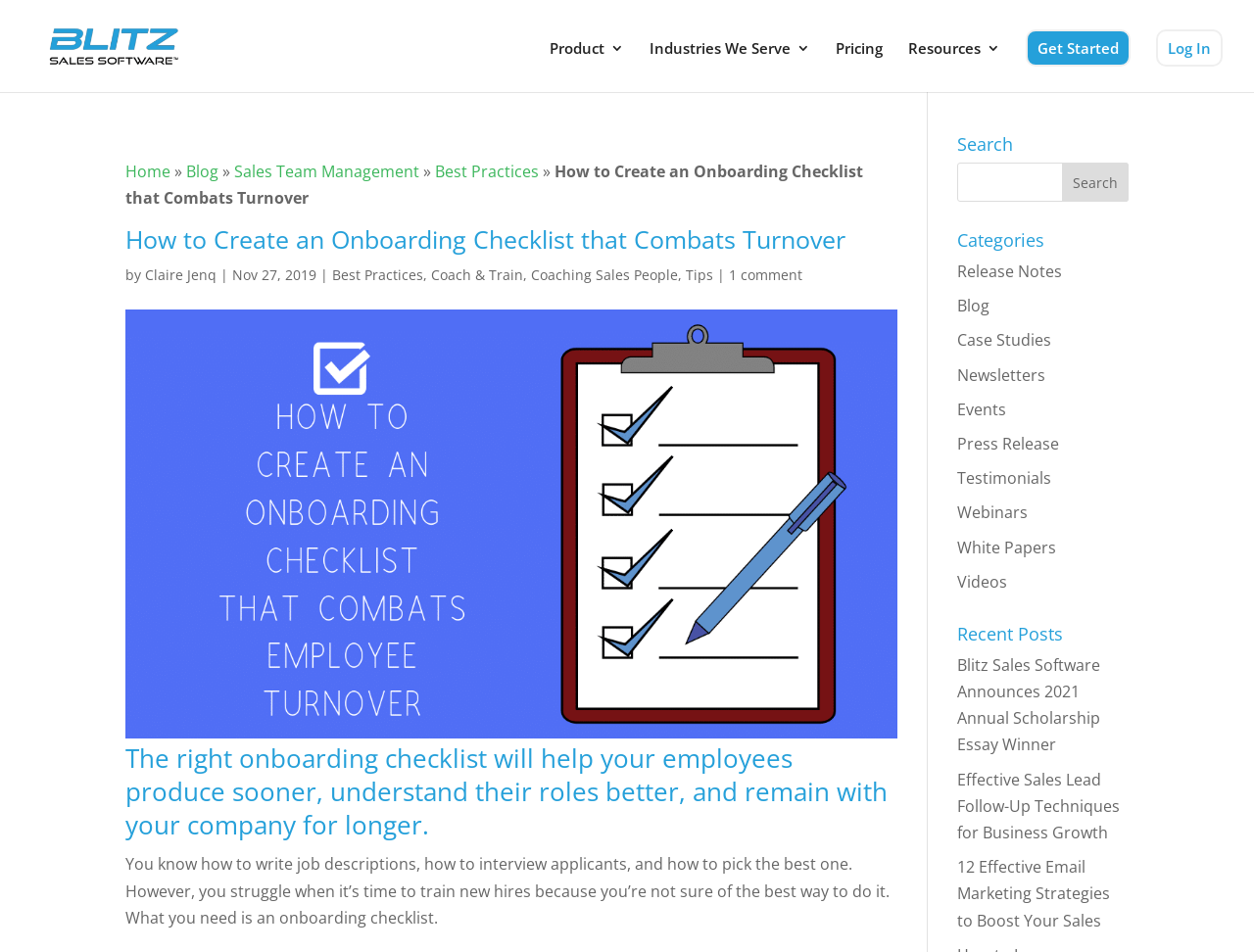Show the bounding box coordinates for the HTML element described as: "About".

None